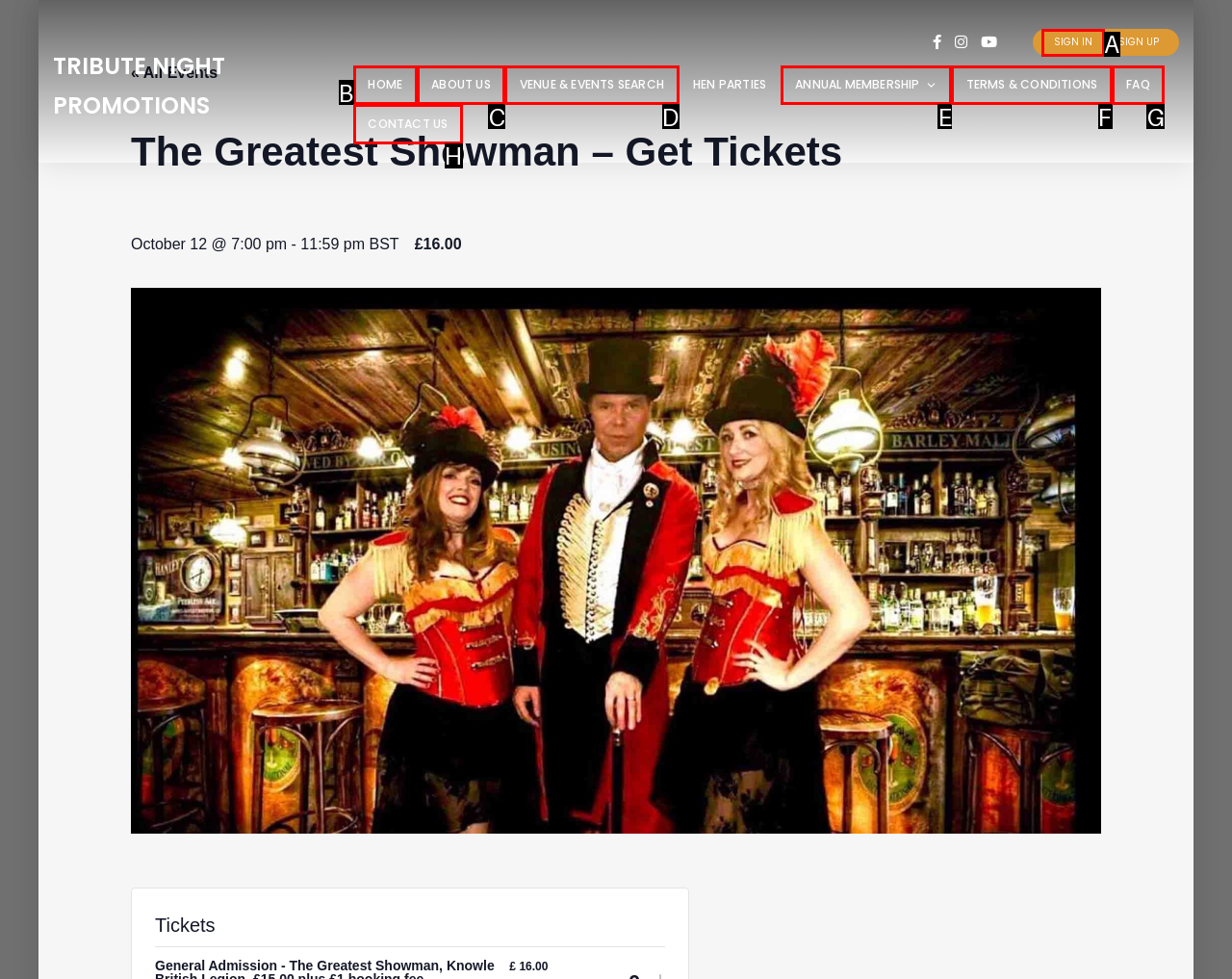What is the letter of the UI element you should click to Contact us? Provide the letter directly.

H